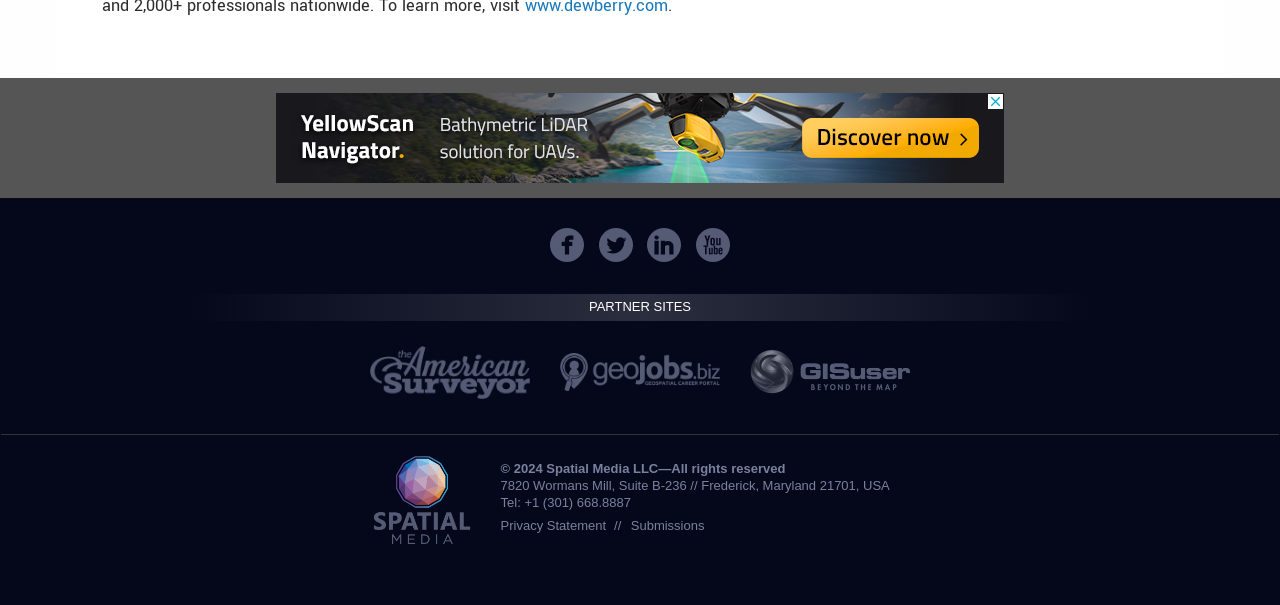Identify the bounding box coordinates for the element that needs to be clicked to fulfill this instruction: "click the Facebook icon". Provide the coordinates in the format of four float numbers between 0 and 1: [left, top, right, bottom].

[0.426, 0.376, 0.46, 0.432]